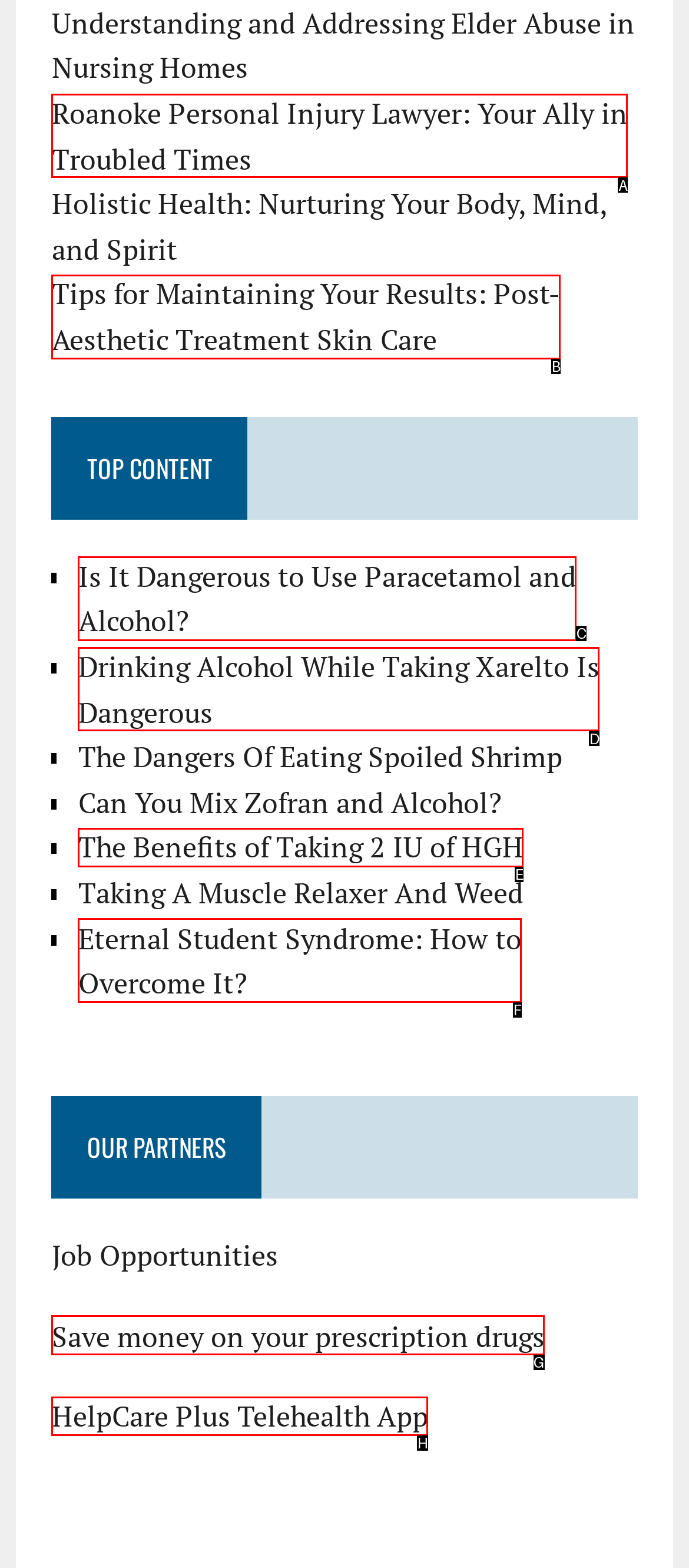Point out the HTML element I should click to achieve the following task: Get help with prescription drugs Provide the letter of the selected option from the choices.

G